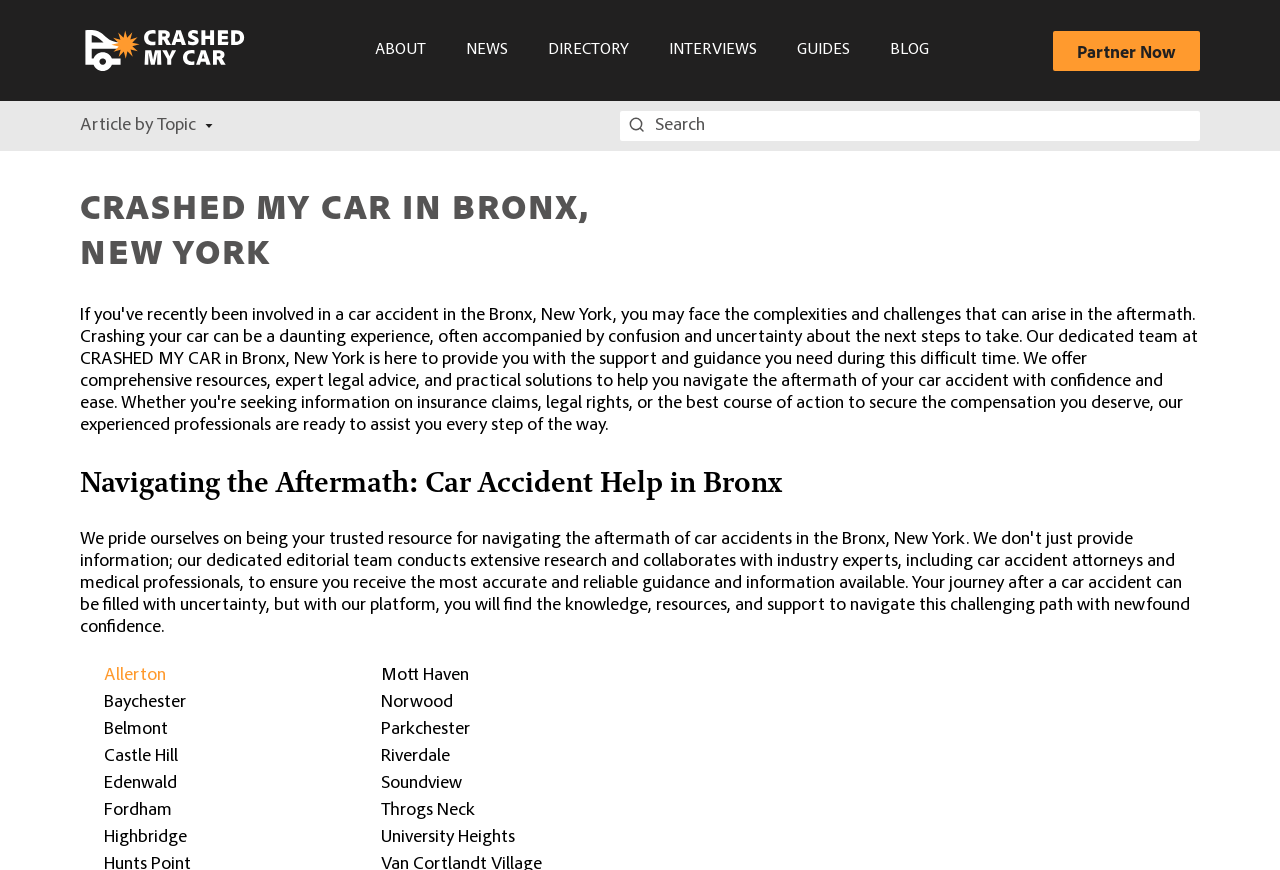Respond with a single word or short phrase to the following question: 
Is there a logo on the top-left corner of the webpage?

Yes